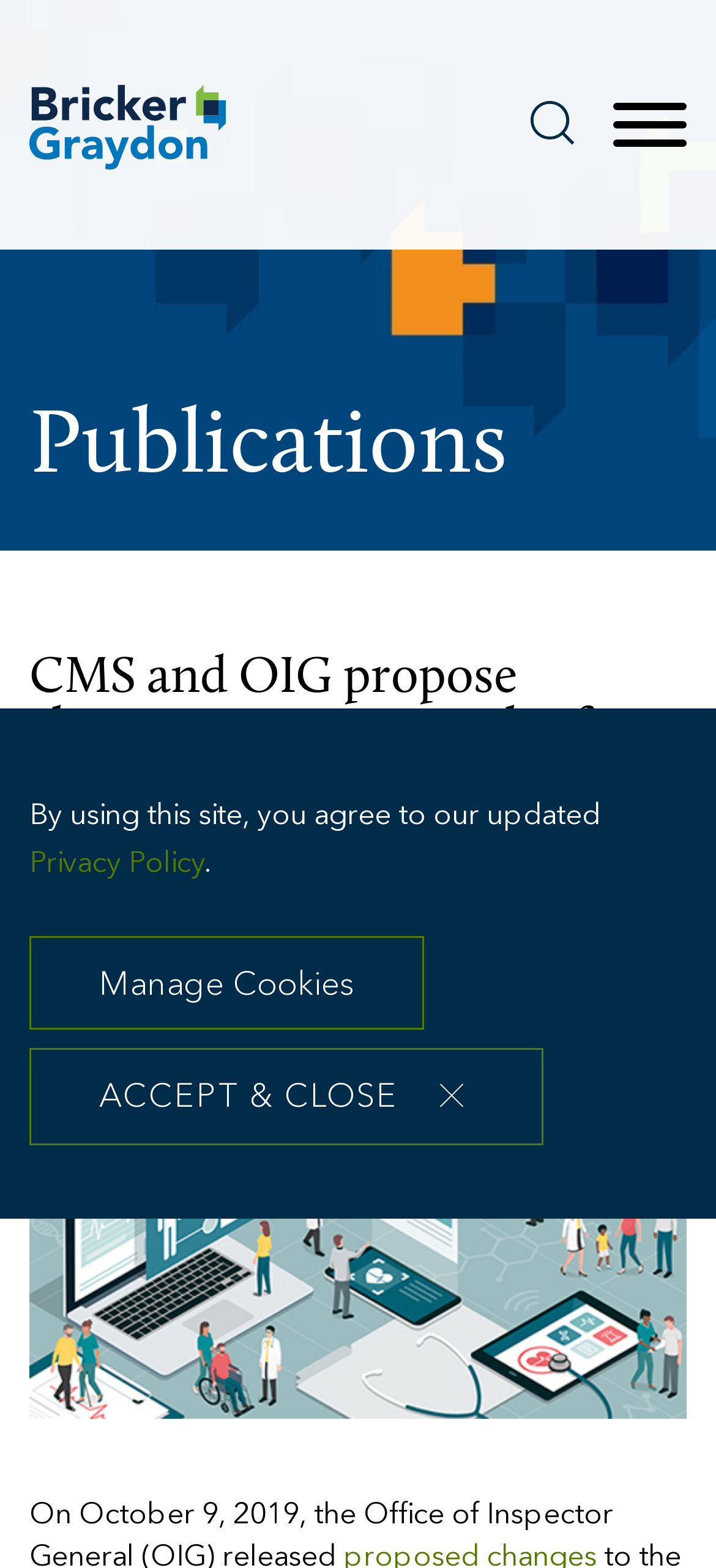How many buttons are there in the main menu?
Please give a detailed and elaborate answer to the question based on the image.

The number of buttons in the main menu can be determined by looking at the elements with the types 'button' and their bounding box coordinates. There are two buttons, 'Menu' and 'Manage Cookies'.